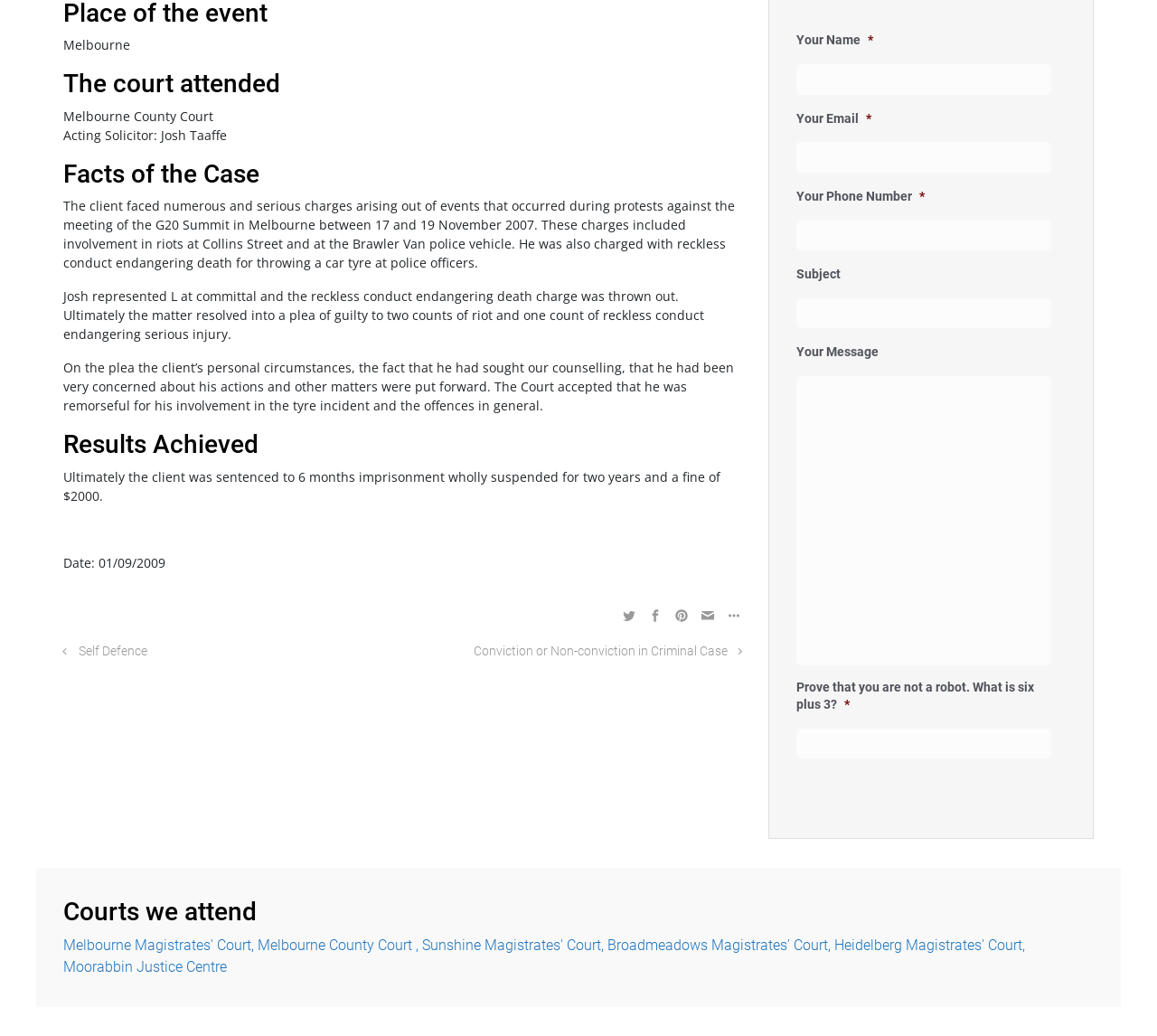Please provide the bounding box coordinate of the region that matches the element description: Melbourne Magistrates' Court,. Coordinates should be in the format (top-left x, top-left y, bottom-right x, bottom-right y) and all values should be between 0 and 1.

[0.055, 0.904, 0.22, 0.92]